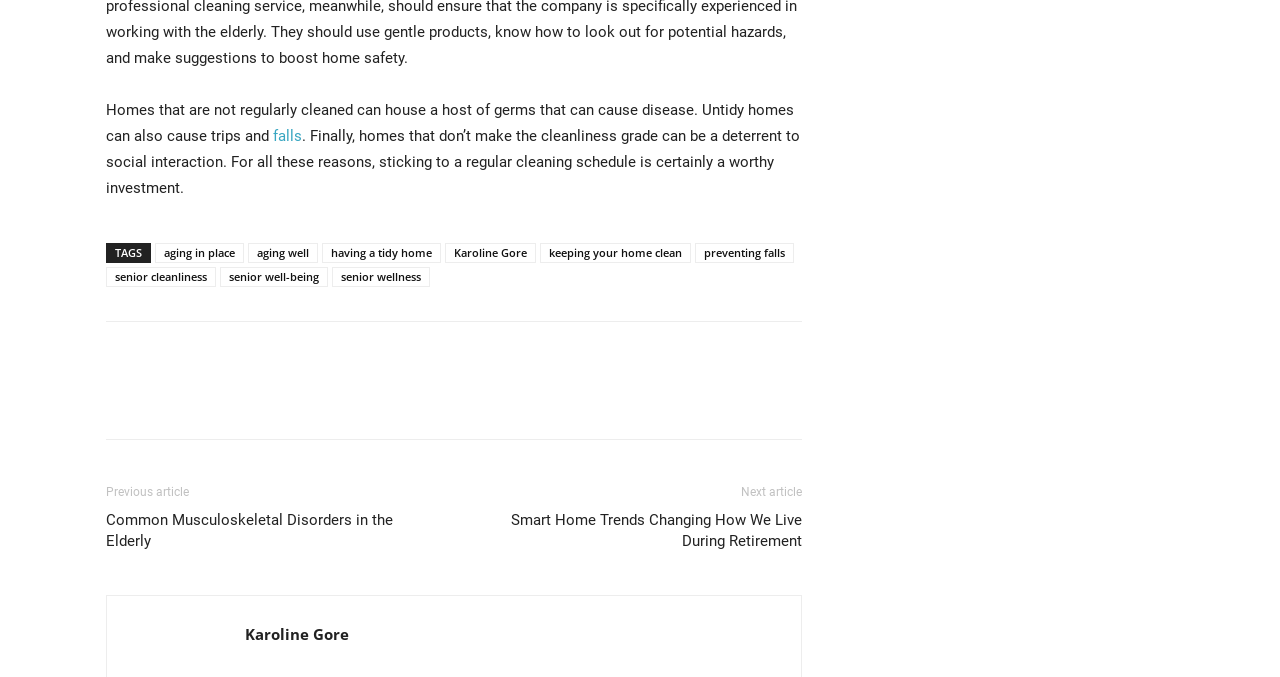Answer the question with a single word or phrase: 
What is the purpose of having a tidy home?

Prevent diseases and falls